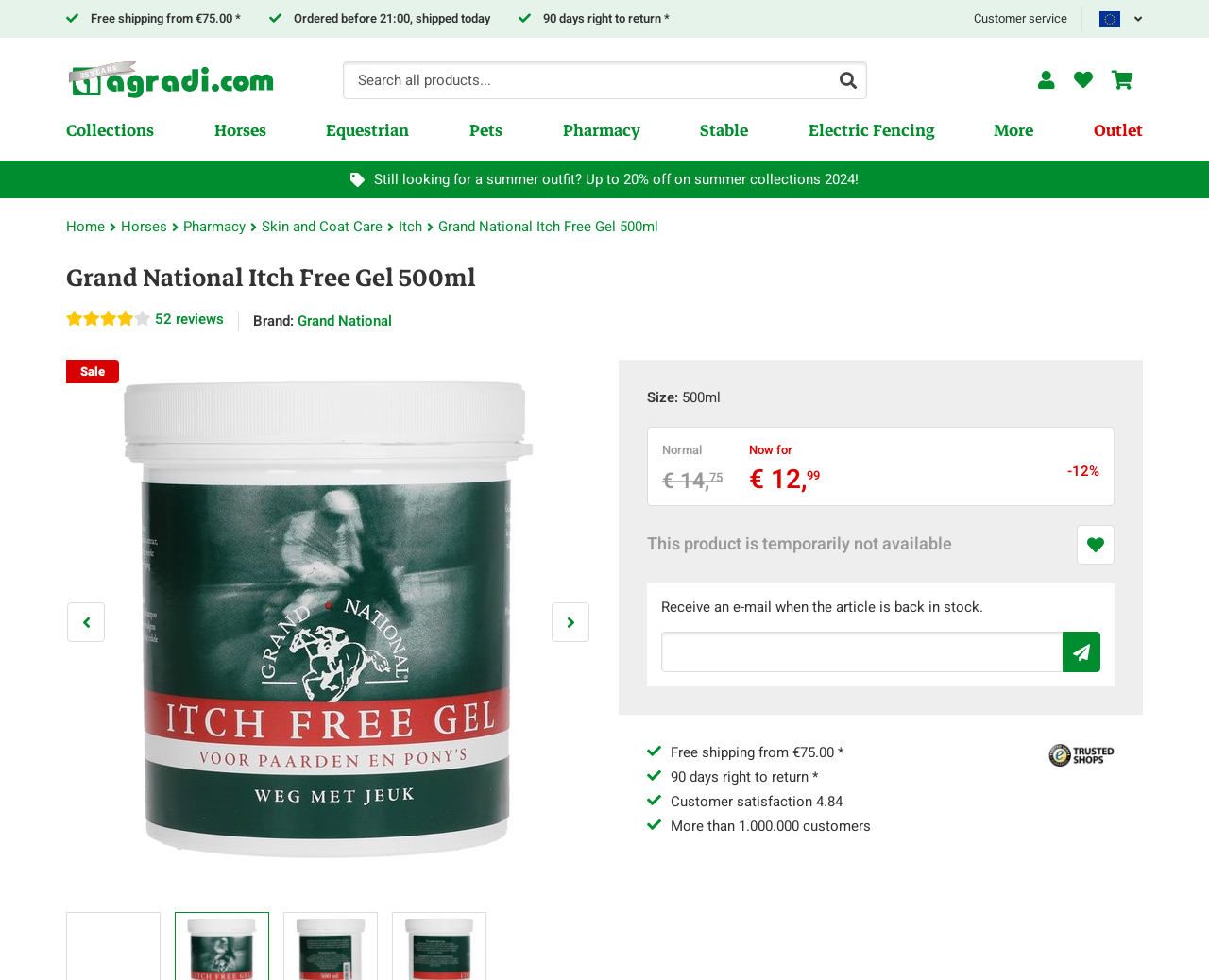Answer in one word or a short phrase: 
What is the original price of the product?

€14